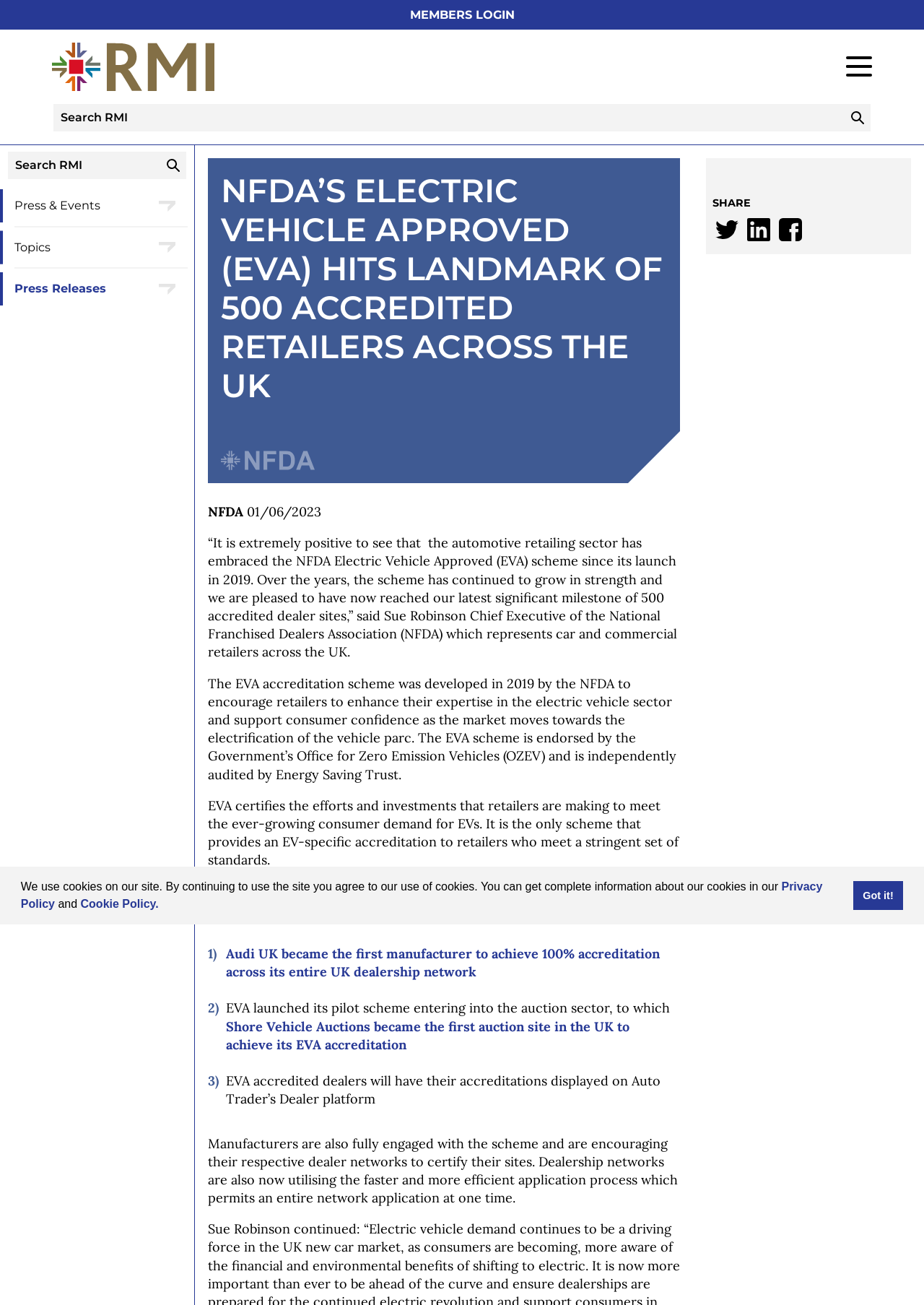Please find the bounding box coordinates for the clickable element needed to perform this instruction: "Read more about PRESS & EVENTS".

[0.016, 0.142, 0.203, 0.173]